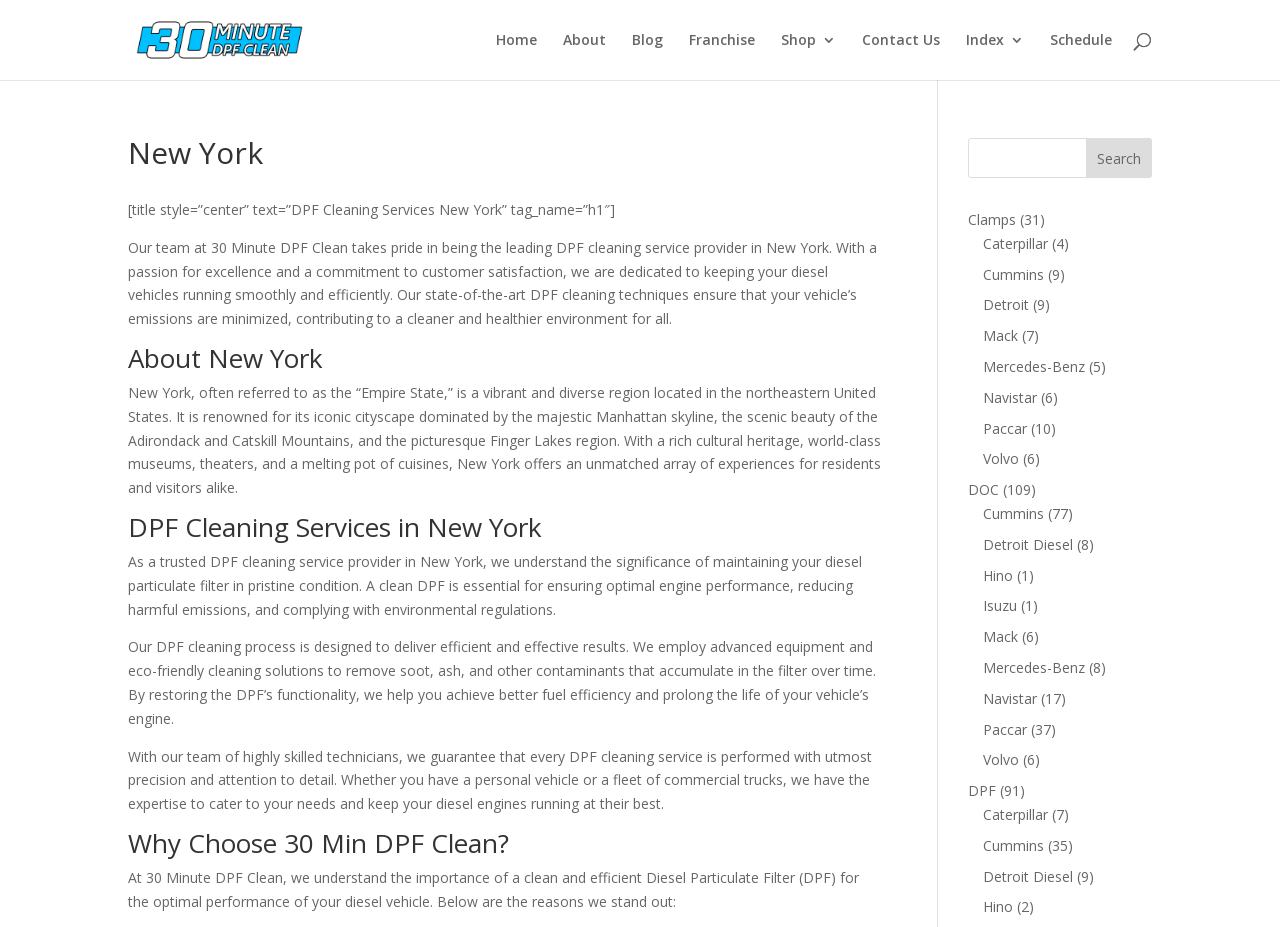Please identify the bounding box coordinates for the region that you need to click to follow this instruction: "Schedule a DPF cleaning service".

[0.82, 0.036, 0.869, 0.086]